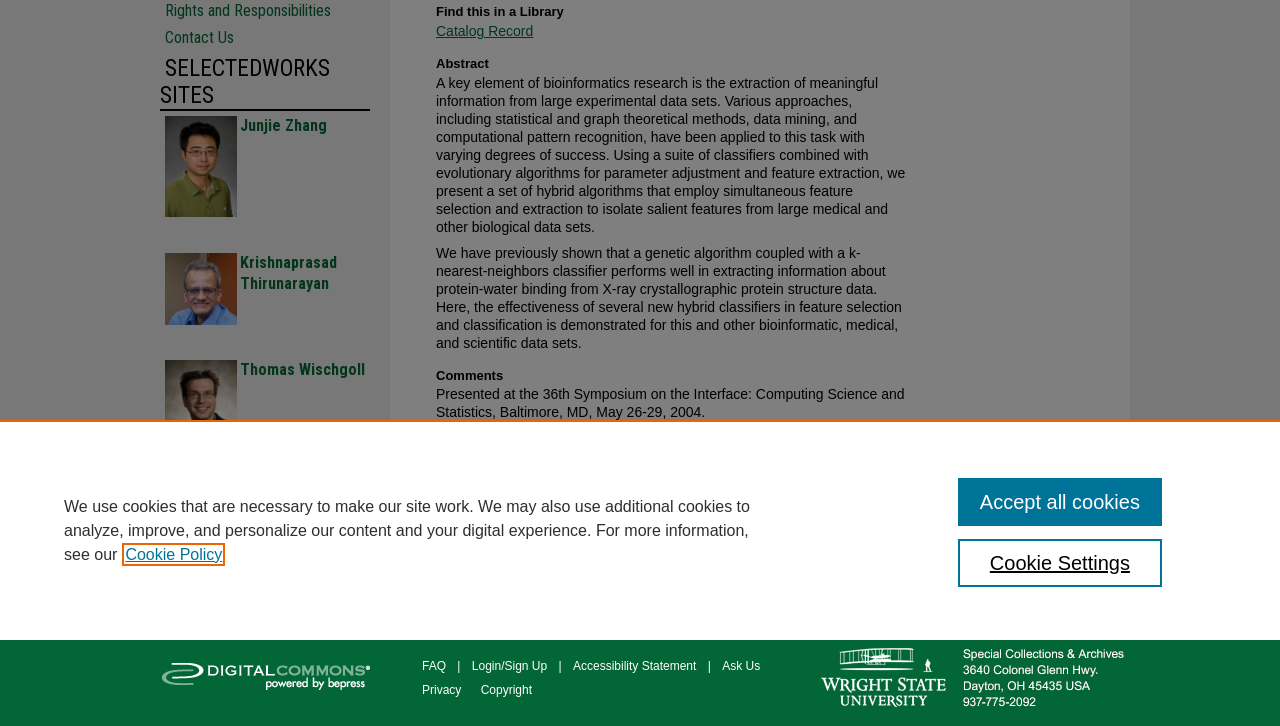Determine the bounding box of the UI component based on this description: "Cookie Settings". The bounding box coordinates should be four float values between 0 and 1, i.e., [left, top, right, bottom].

[0.748, 0.742, 0.908, 0.809]